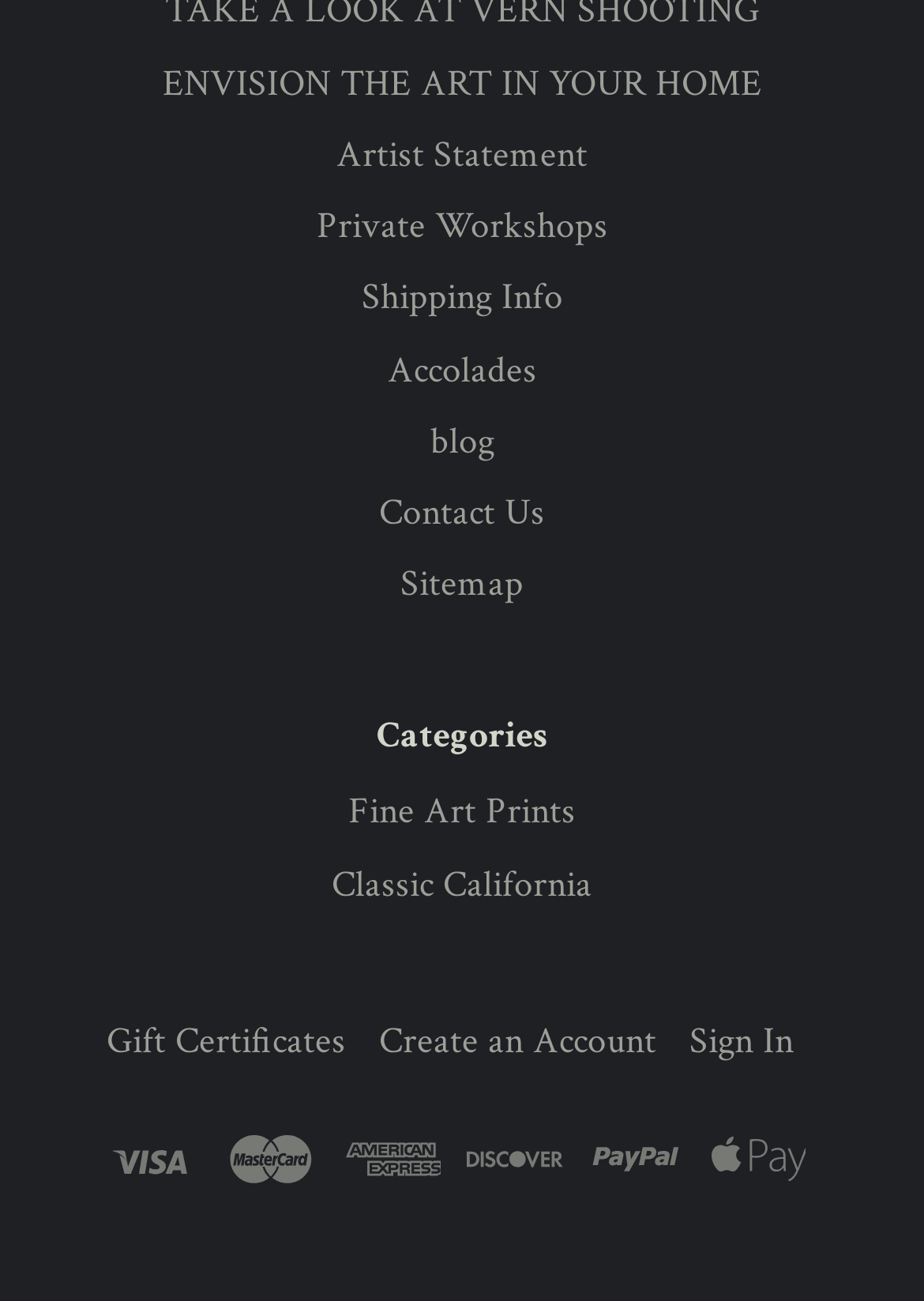What is the category below the navigation links?
Give a detailed response to the question by analyzing the screenshot.

I looked at the webpage structure and found a heading 'Categories' below the navigation links, which suggests that it is a category section.